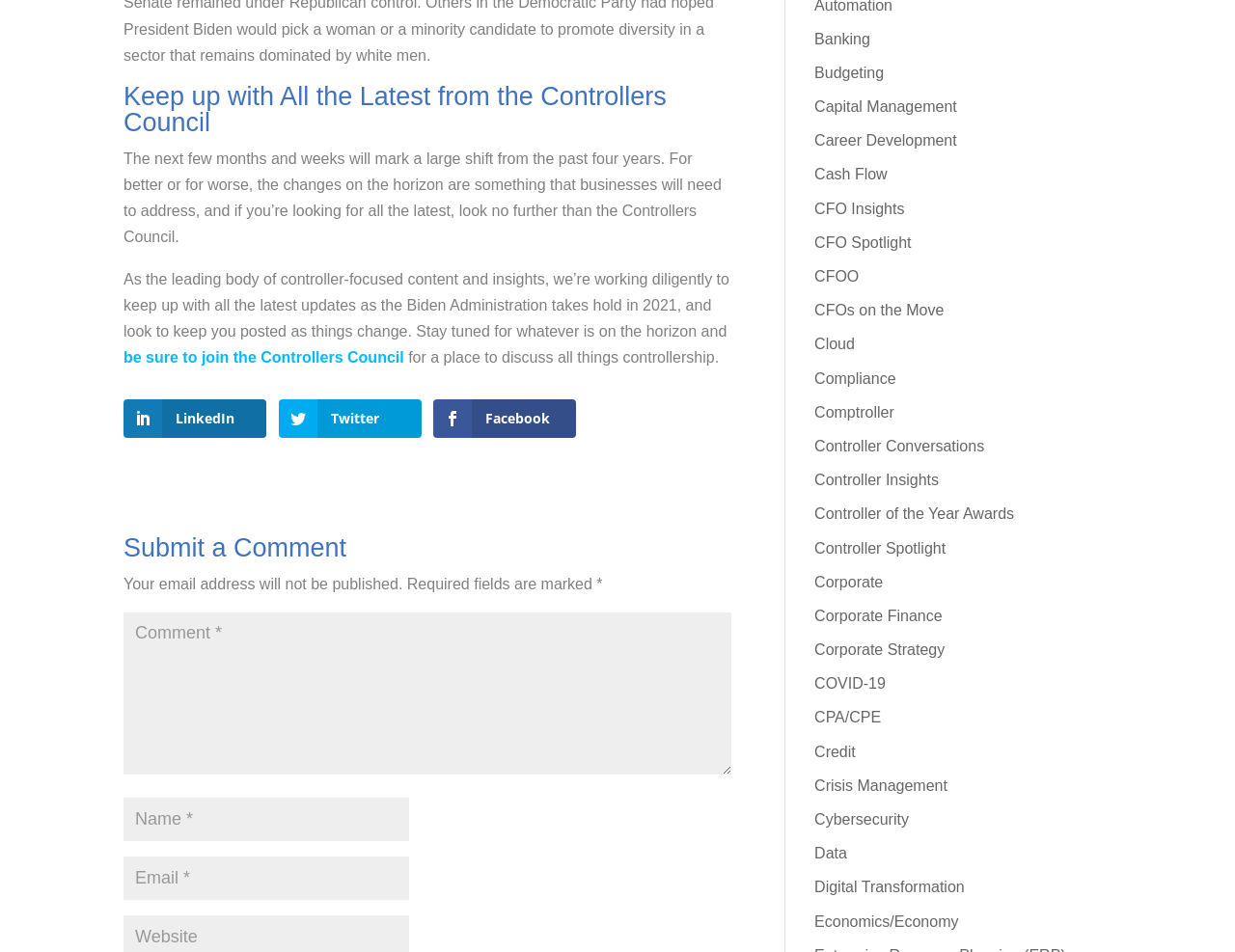Locate the coordinates of the bounding box for the clickable region that fulfills this instruction: "Click on the LinkedIn link".

[0.1, 0.42, 0.216, 0.46]